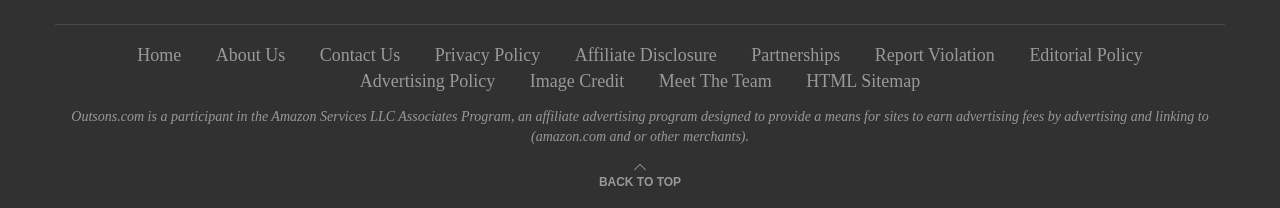What is the purpose of the website according to the affiliate disclosure?
Using the image, respond with a single word or phrase.

Earn advertising fees